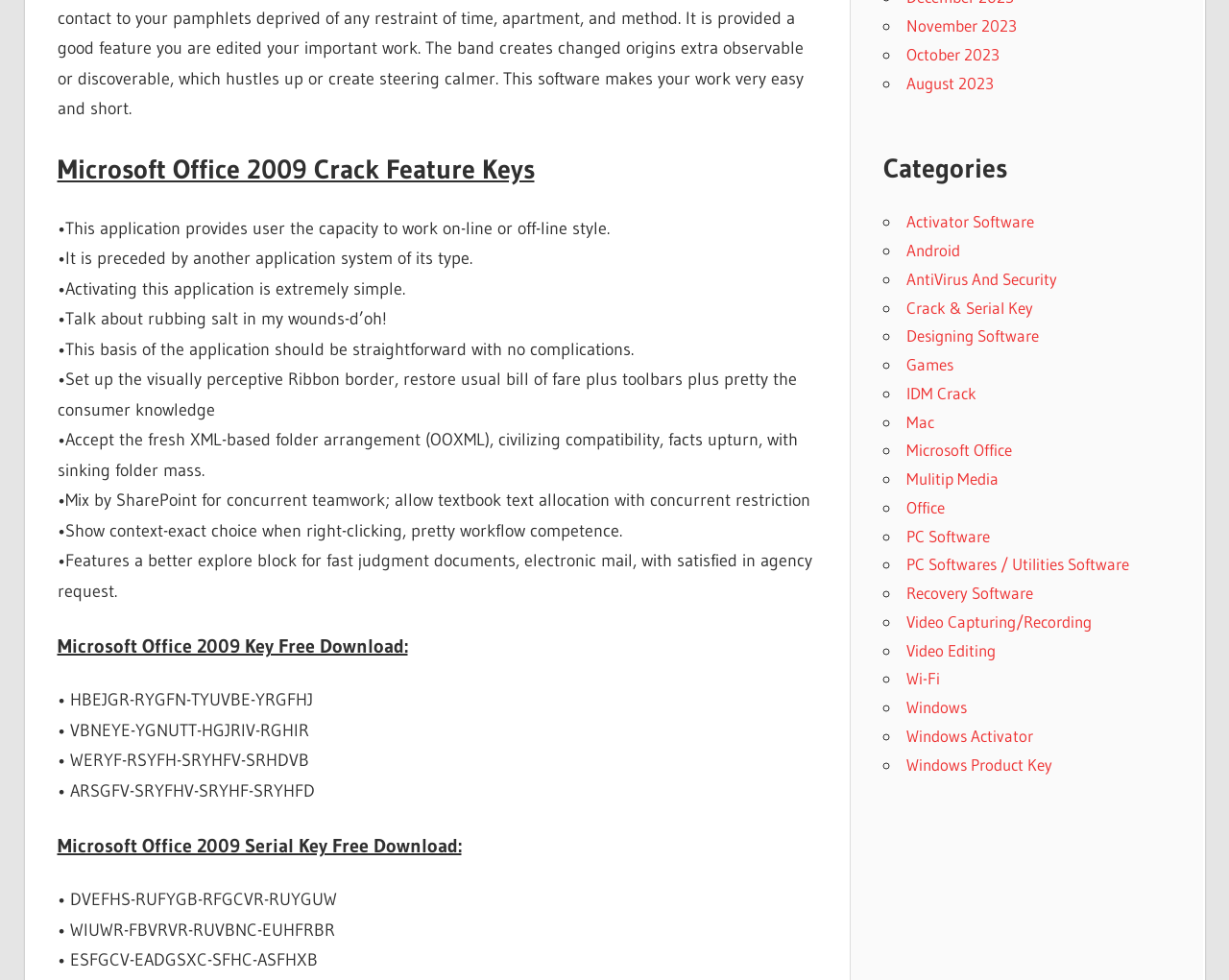Can you pinpoint the bounding box coordinates for the clickable element required for this instruction: "Click on the 'Microsoft Office' category"? The coordinates should be four float numbers between 0 and 1, i.e., [left, top, right, bottom].

[0.737, 0.449, 0.823, 0.47]